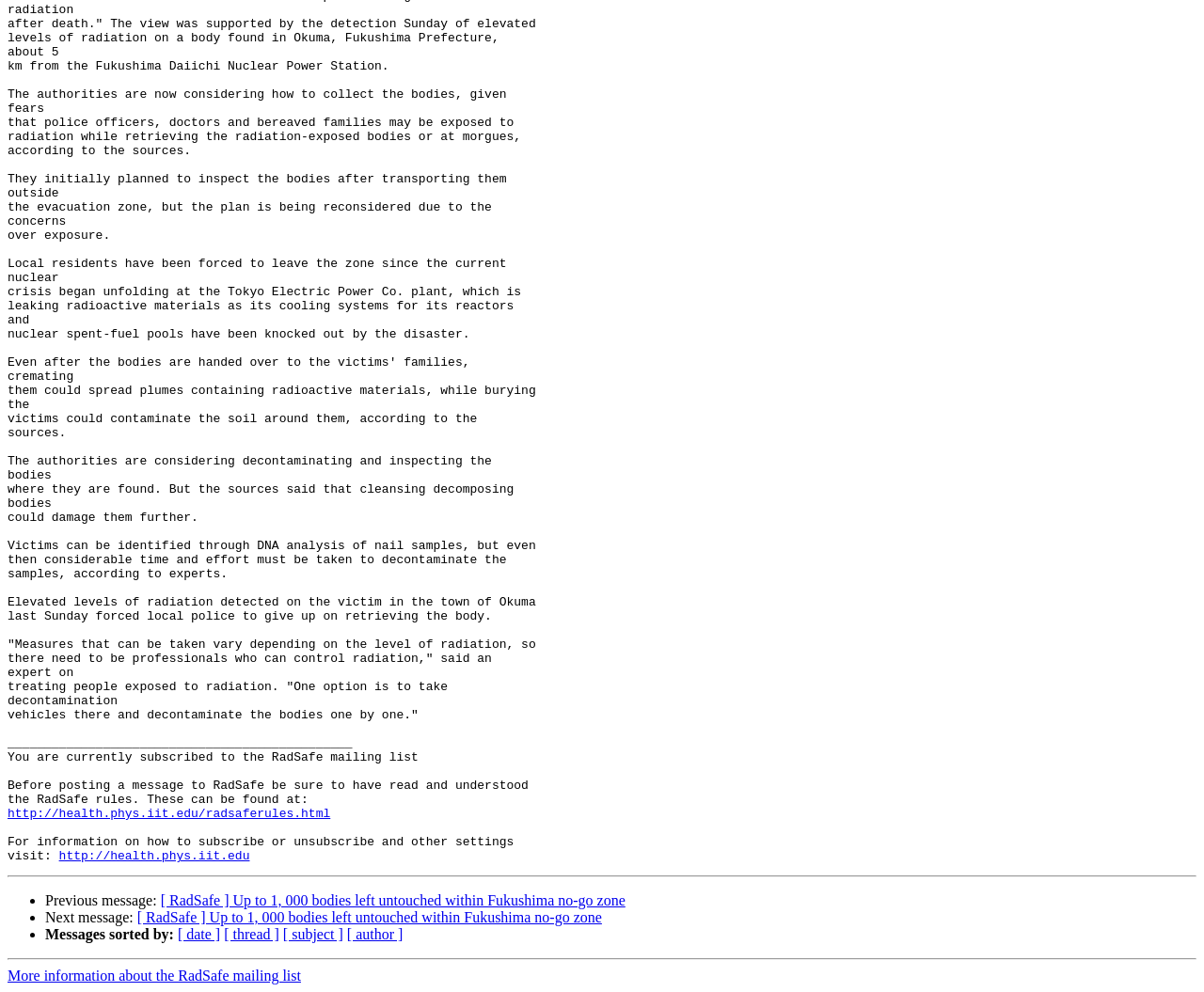Provide a one-word or short-phrase answer to the question:
What is the text of the first list marker?

•